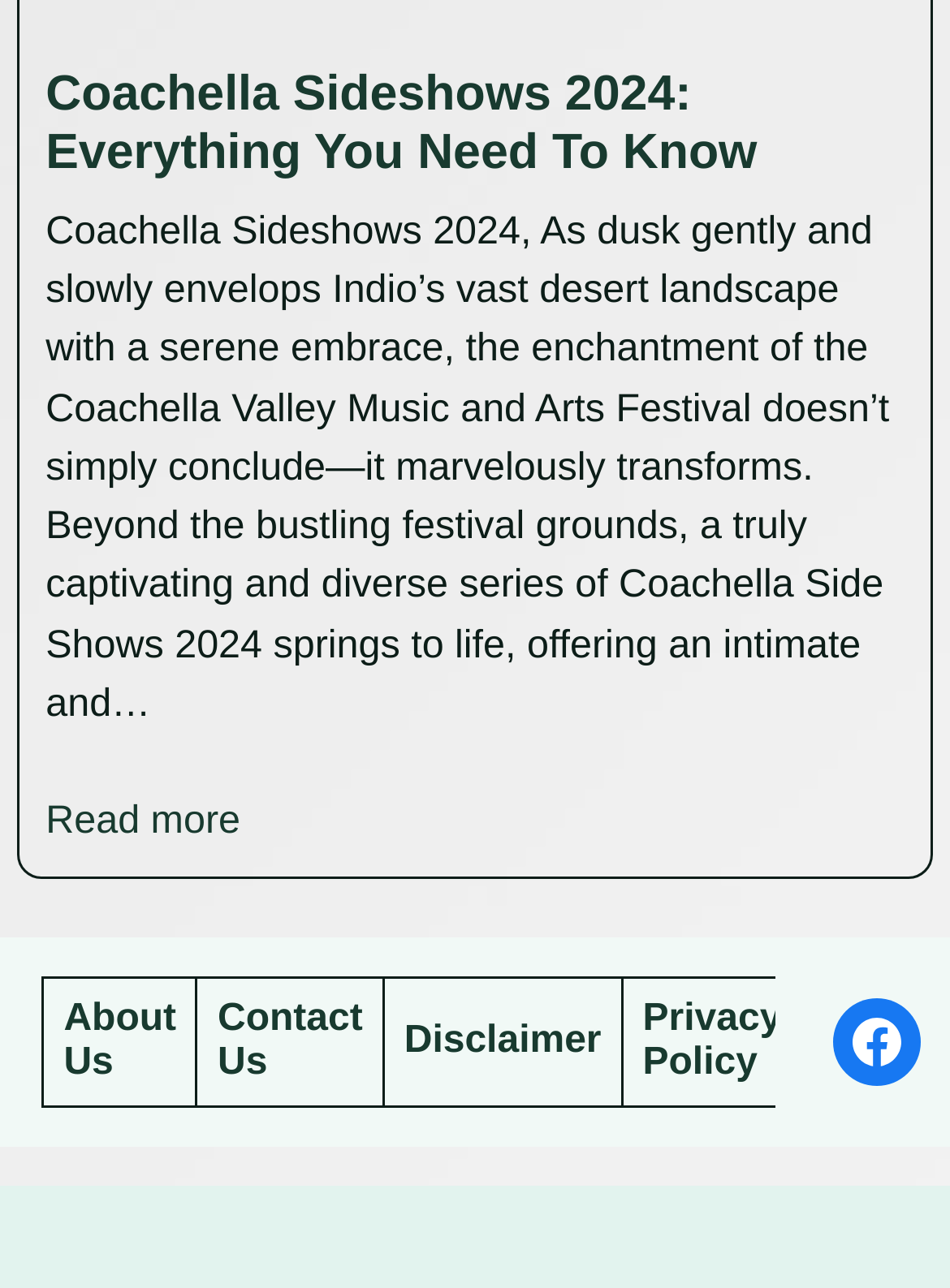Find the bounding box coordinates for the area you need to click to carry out the instruction: "Visit the About Us page". The coordinates should be four float numbers between 0 and 1, indicated as [left, top, right, bottom].

[0.067, 0.775, 0.185, 0.841]